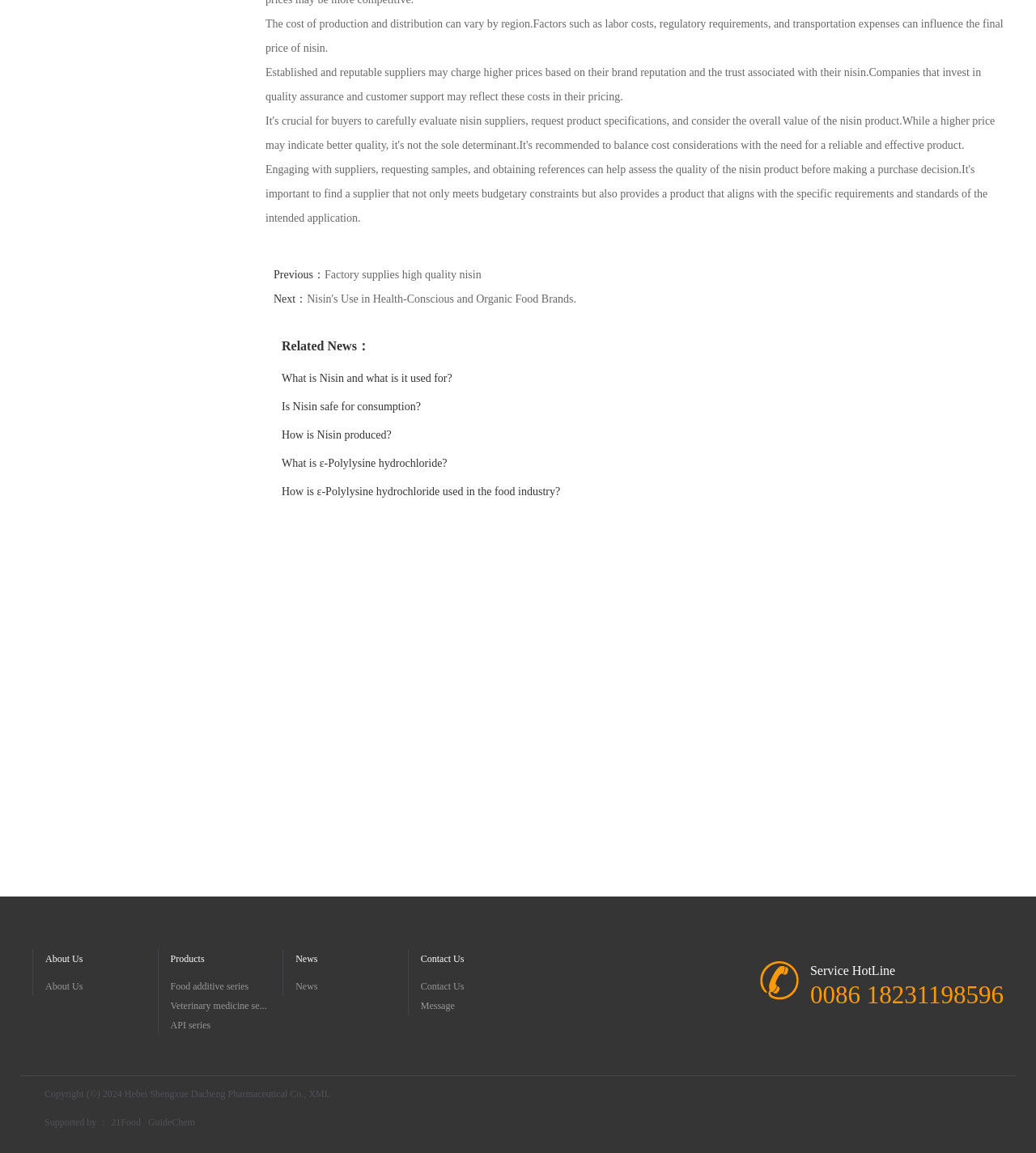Refer to the image and provide an in-depth answer to the question:
How can users contact the company?

The webpage provides a 'Contact Us' link and a 'Service HotLine' with a phone number, indicating that users can reach out to the company through these channels to inquire about their products or services.